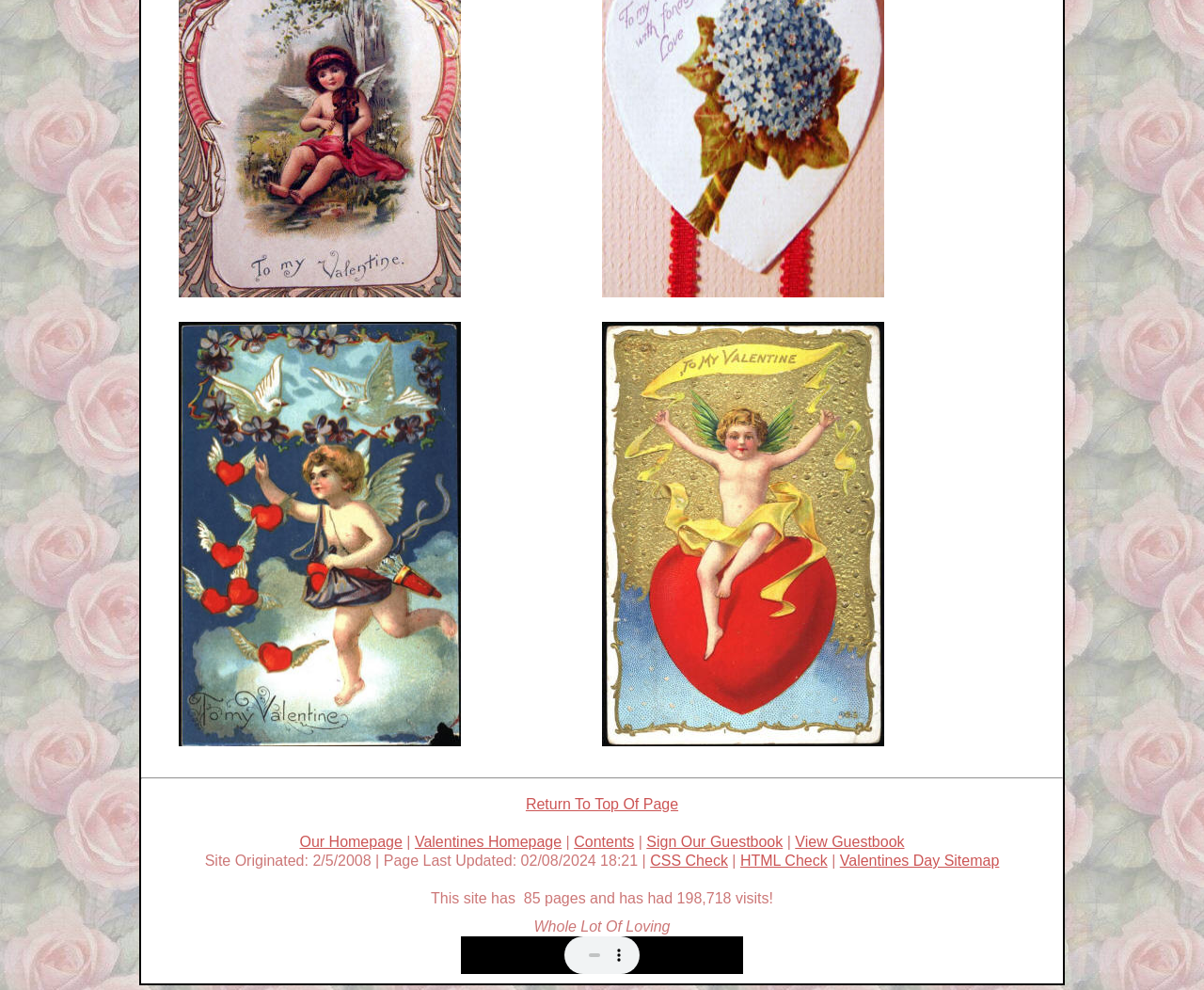What is the theme of this webpage?
Using the image as a reference, deliver a detailed and thorough answer to the question.

The webpage has multiple links and images related to Valentines, and the grid cells contain the text 'Valentines' with corresponding images, indicating that the theme of this webpage is related to Valentines.